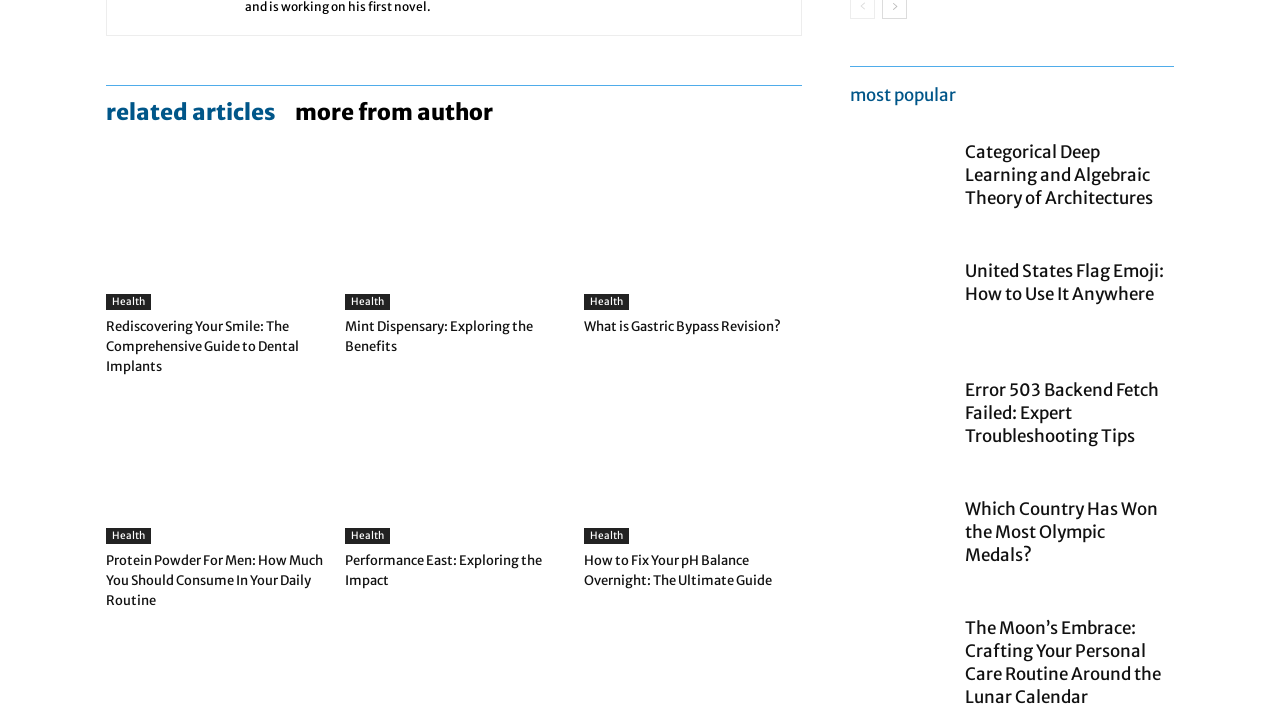Based on the image, give a detailed response to the question: How many links are under the 'most popular' heading?

There are five links under the 'most popular' heading, which are 'Categorical Deep Learning and Algebraic Theory of Architectures', 'United States Flag Emoji', 'Error 503 Backend Fetch Failed', 'Olympic Medals', and 'Personal Care Routine'.